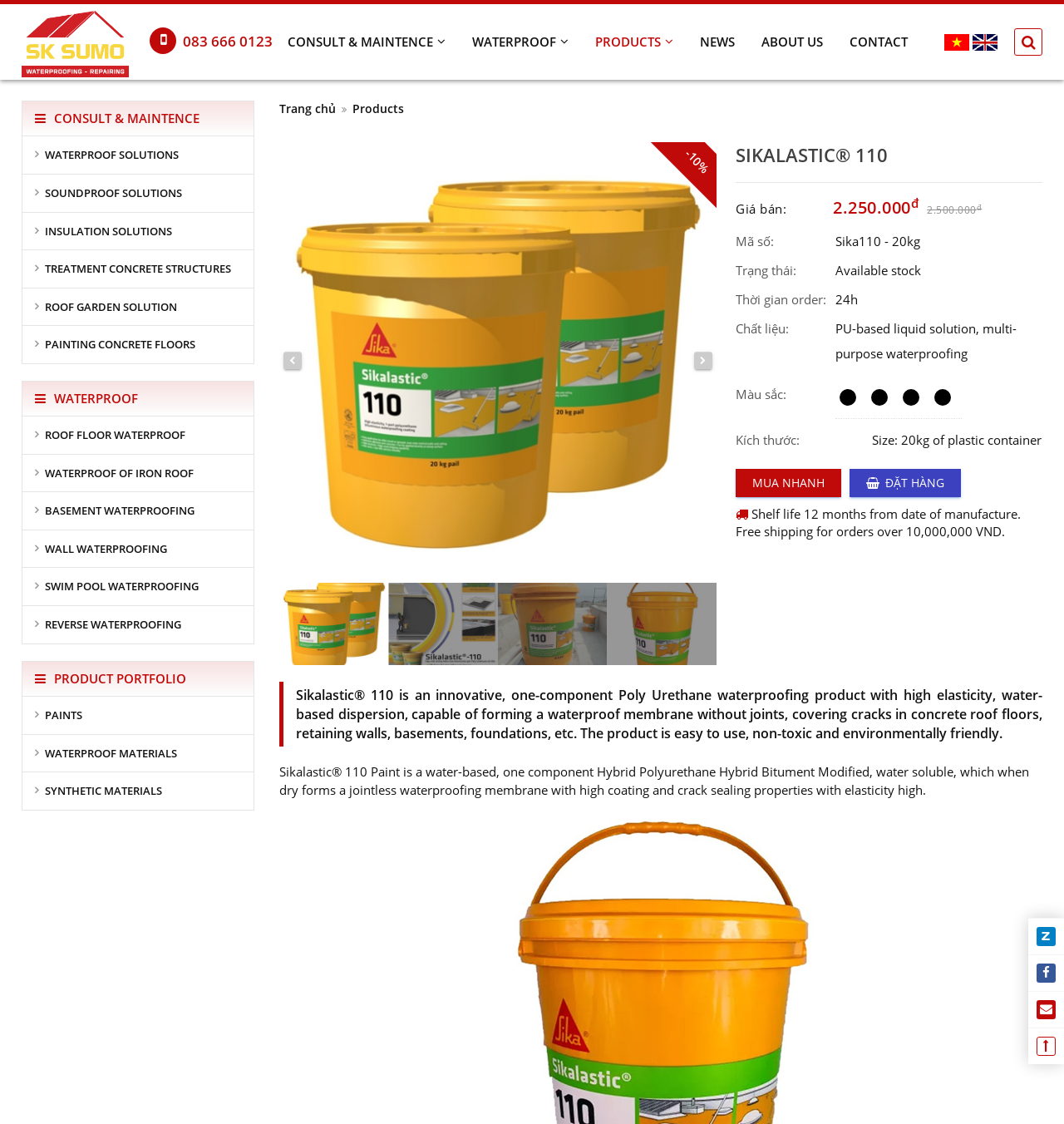Please find the bounding box coordinates of the element's region to be clicked to carry out this instruction: "Click the 'MUA NHANH' button".

[0.692, 0.417, 0.791, 0.442]